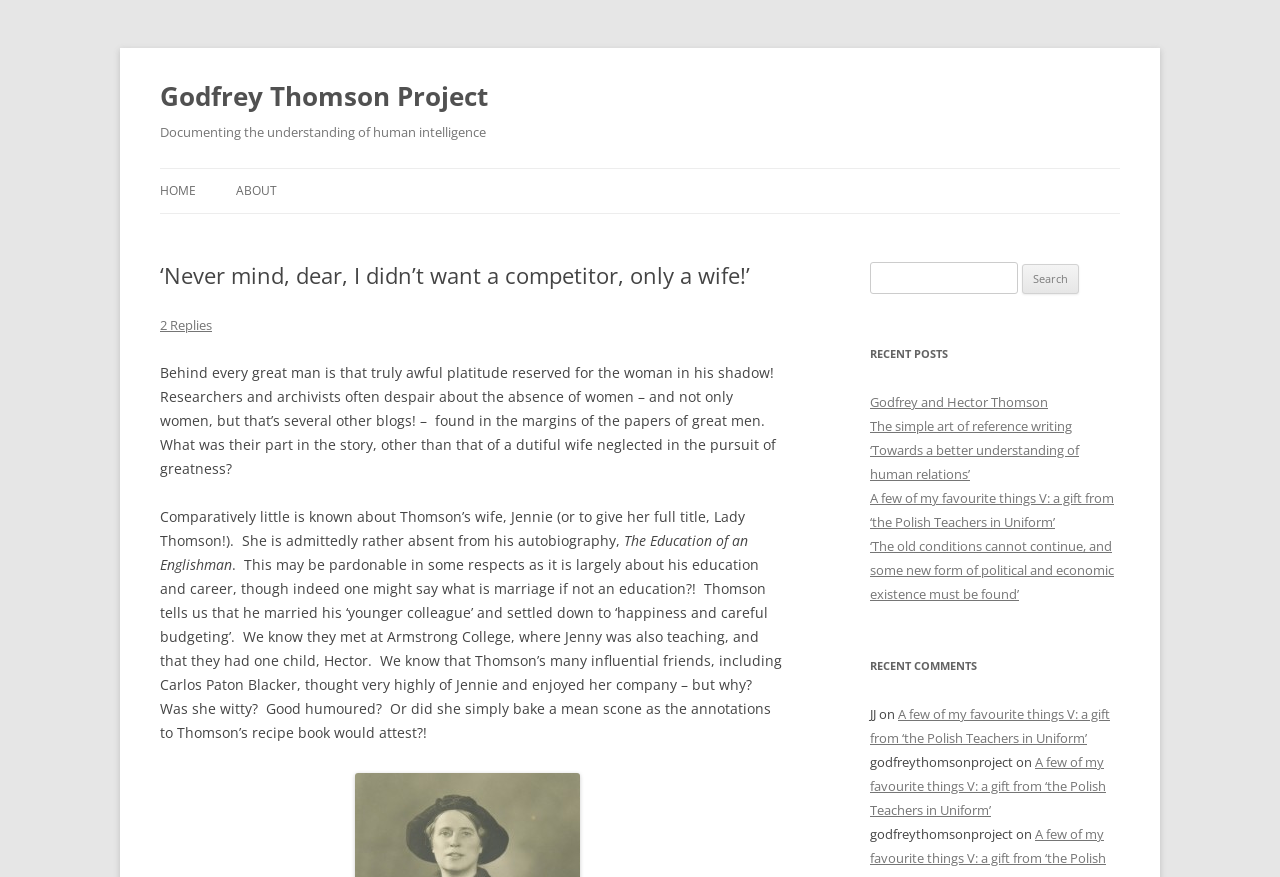Please find the top heading of the webpage and generate its text.

Godfrey Thomson Project